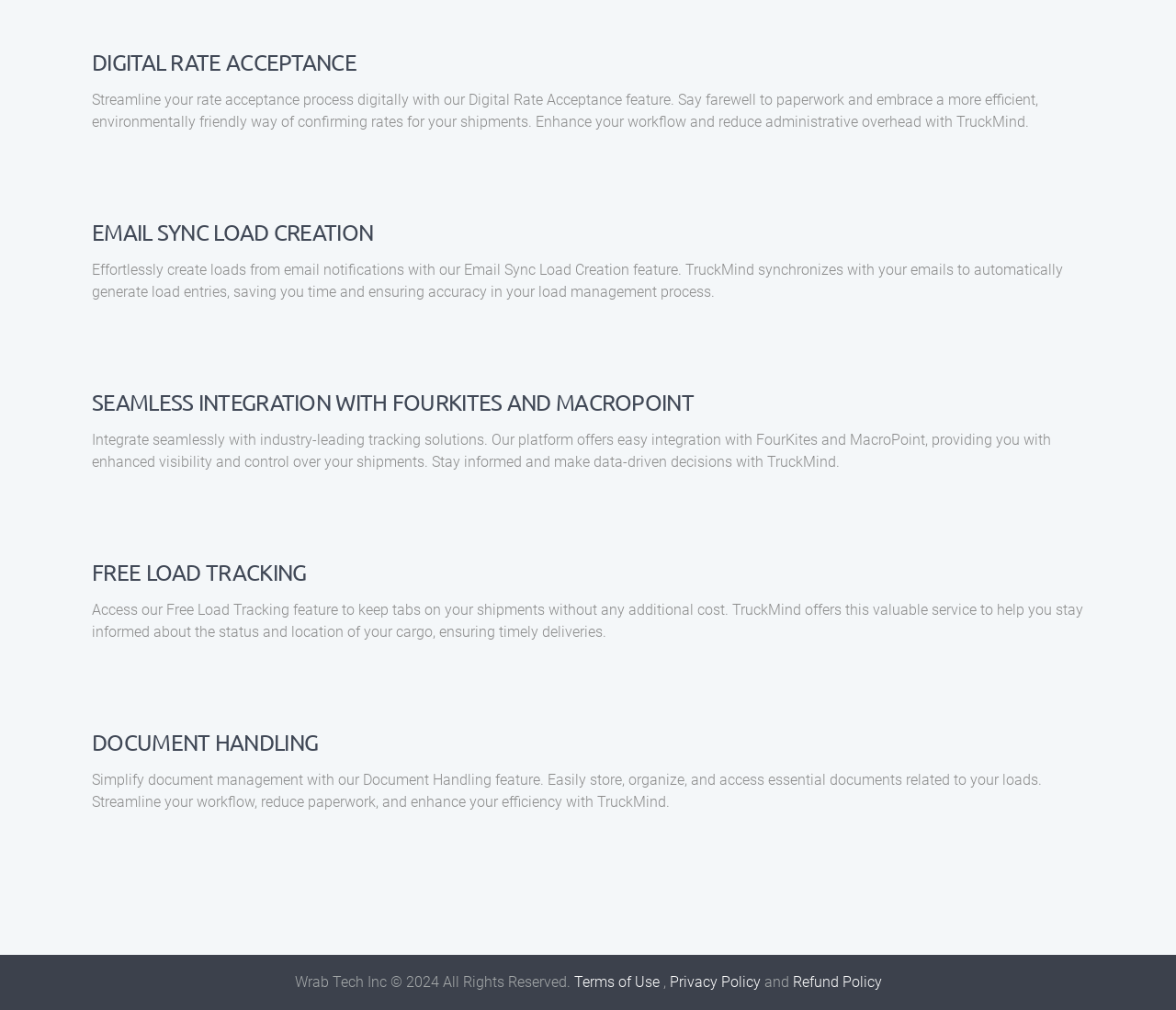What is the purpose of Email Sync Load Creation?
Answer the question with a thorough and detailed explanation.

According to the webpage, the purpose of Email Sync Load Creation is to effortlessly create loads from email notifications, which saves time and ensures accuracy in the load management process.